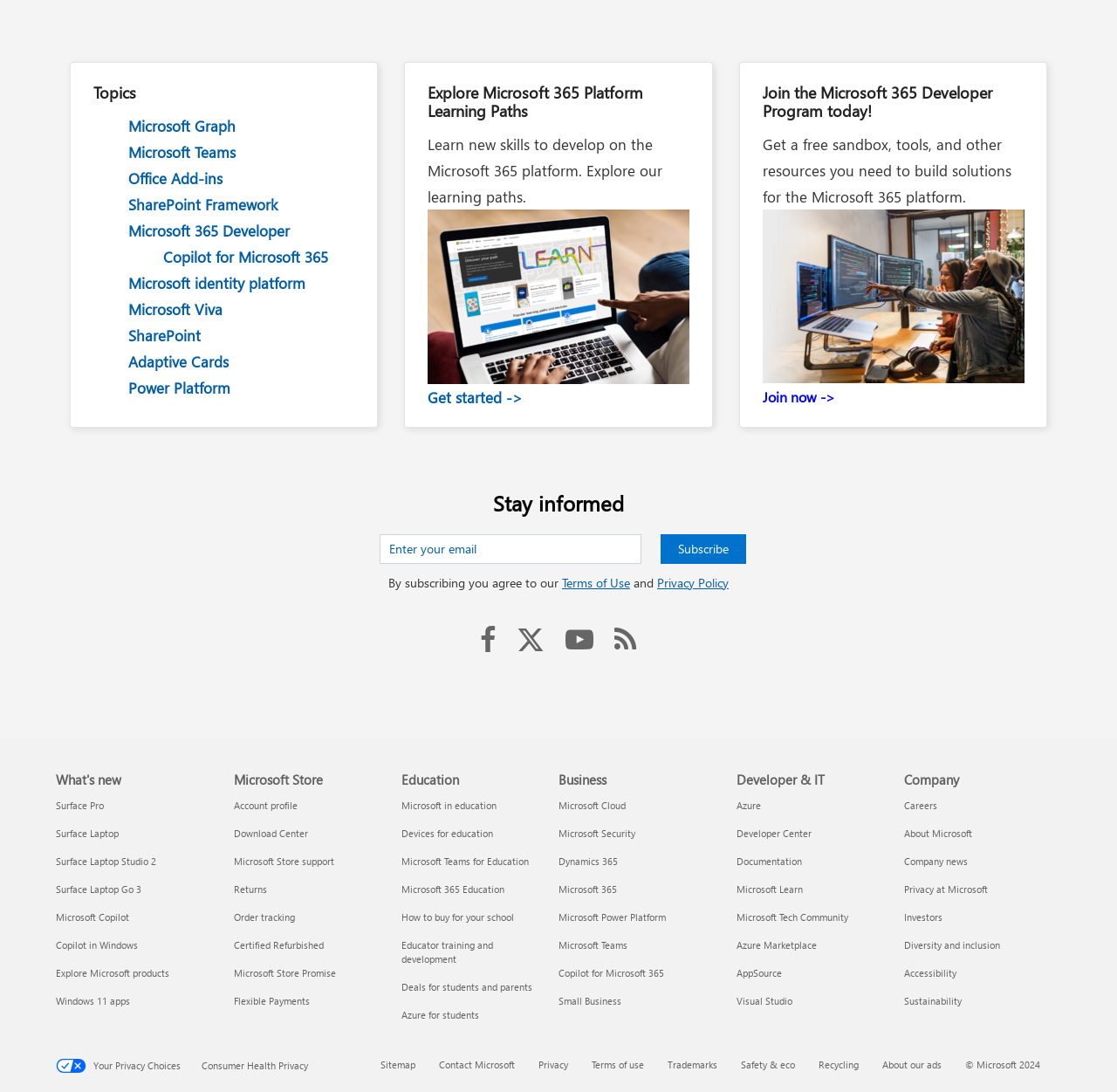Highlight the bounding box coordinates of the element that should be clicked to carry out the following instruction: "Subscribe to the newsletter". The coordinates must be given as four float numbers ranging from 0 to 1, i.e., [left, top, right, bottom].

[0.592, 0.489, 0.668, 0.516]